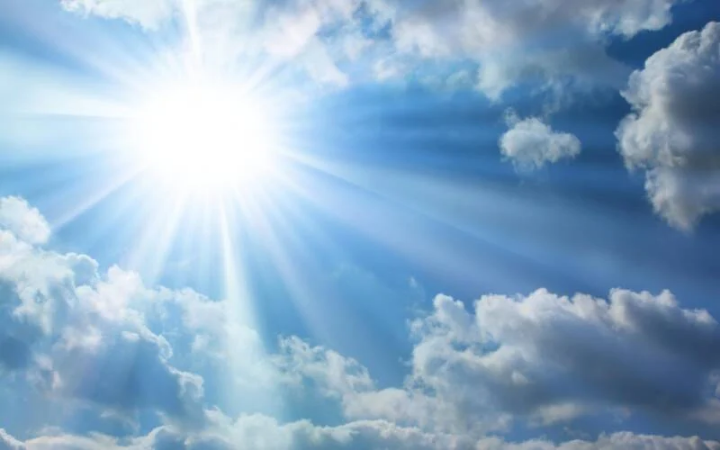Reply to the question with a single word or phrase:
What is the mood evoked by the celestial scene?

Peace and serenity